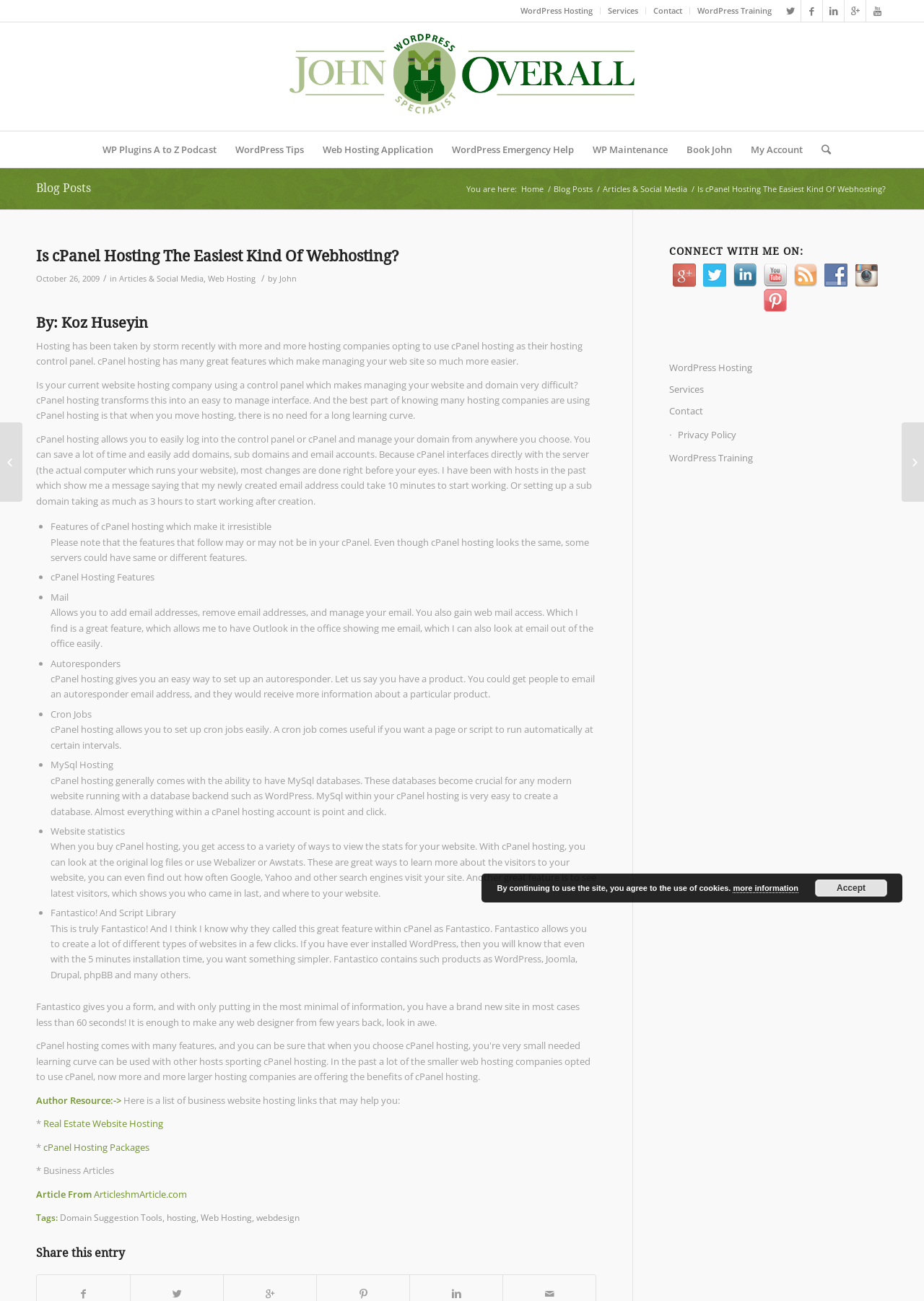Based on the element description Real Estate Website Hosting, identify the bounding box of the UI element in the given webpage screenshot. The coordinates should be in the format (top-left x, top-left y, bottom-right x, bottom-right y) and must be between 0 and 1.

[0.047, 0.859, 0.177, 0.869]